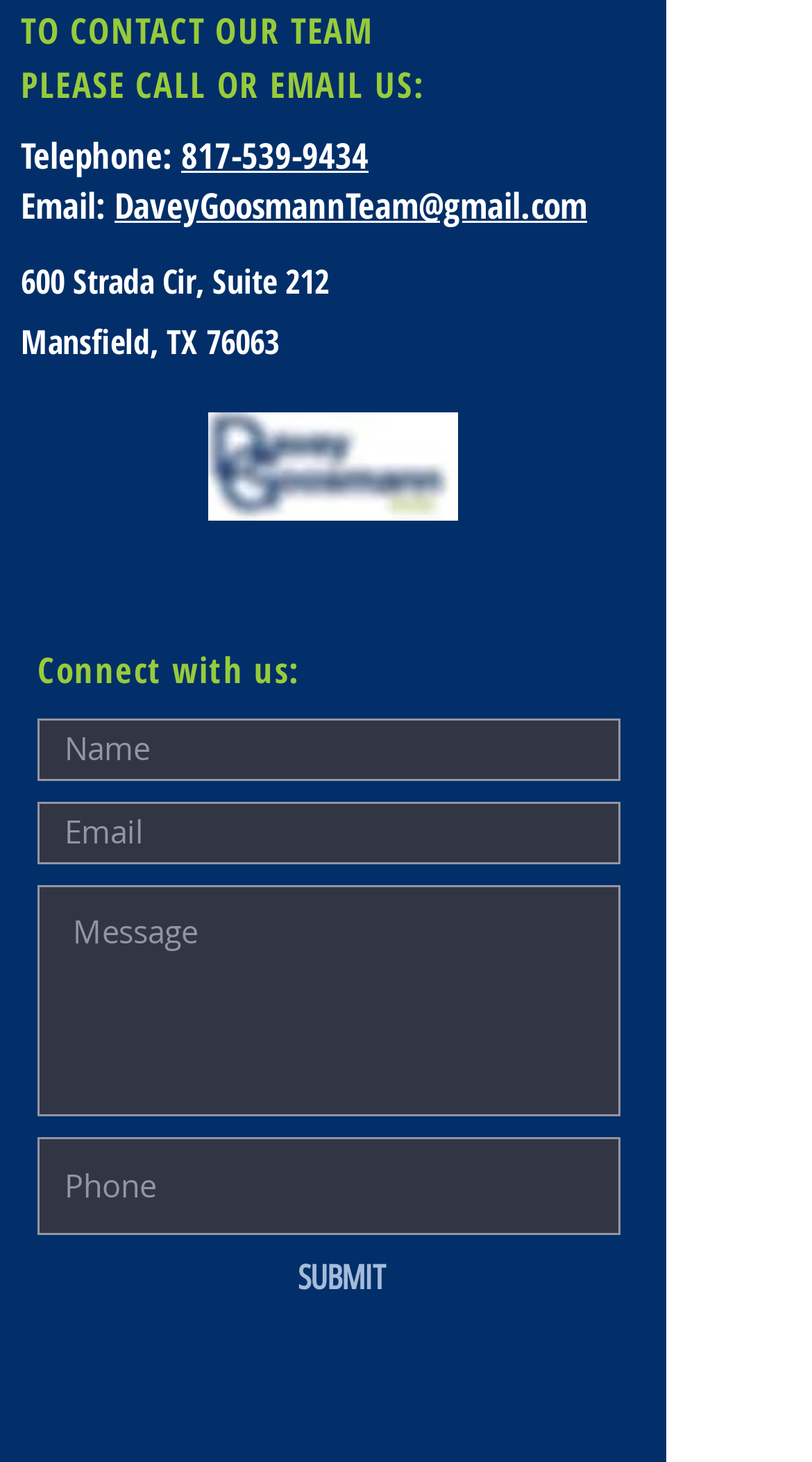Reply to the question below using a single word or brief phrase:
What is the email address to contact the team?

DaveyGoosmannTeam@gmail.com